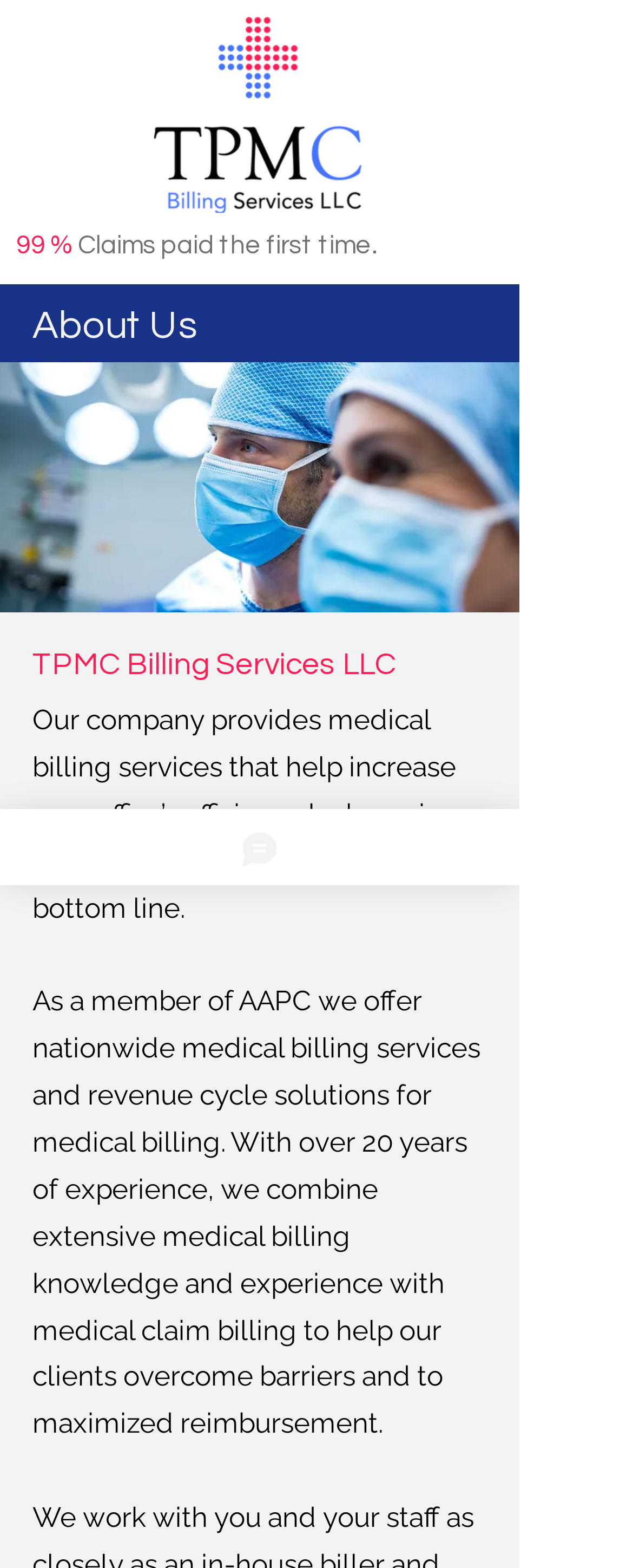What is the company's affiliation?
Please provide a detailed answer to the question.

The StaticText element mentions that 'As a member of AAPC we offer nationwide medical billing services and revenue cycle solutions for medical billing.' This indicates that the company is a member of AAPC, which stands for American Academy of Professional Coders.